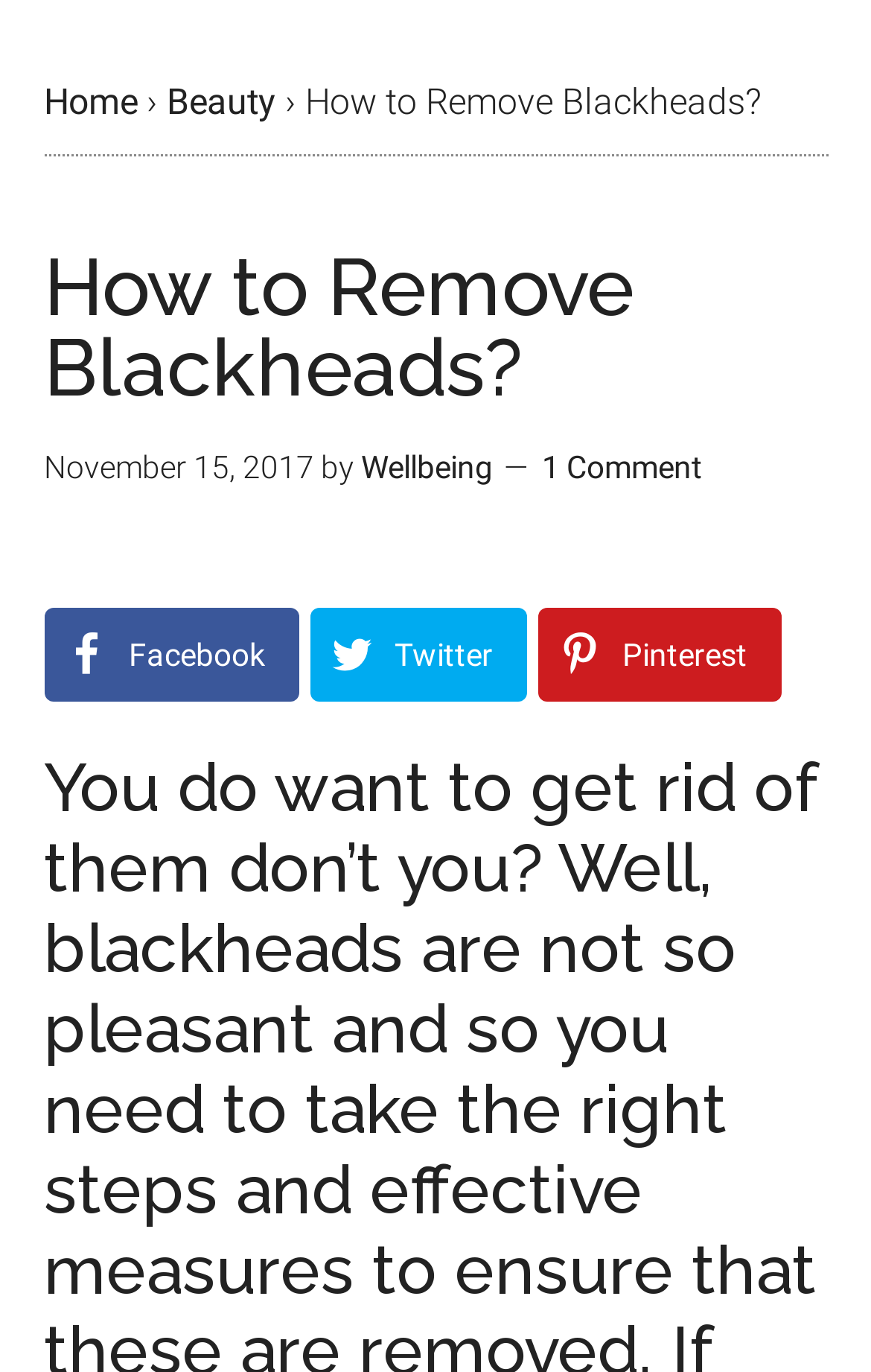Determine the bounding box for the UI element that matches this description: "Facebook".

[0.05, 0.443, 0.342, 0.511]